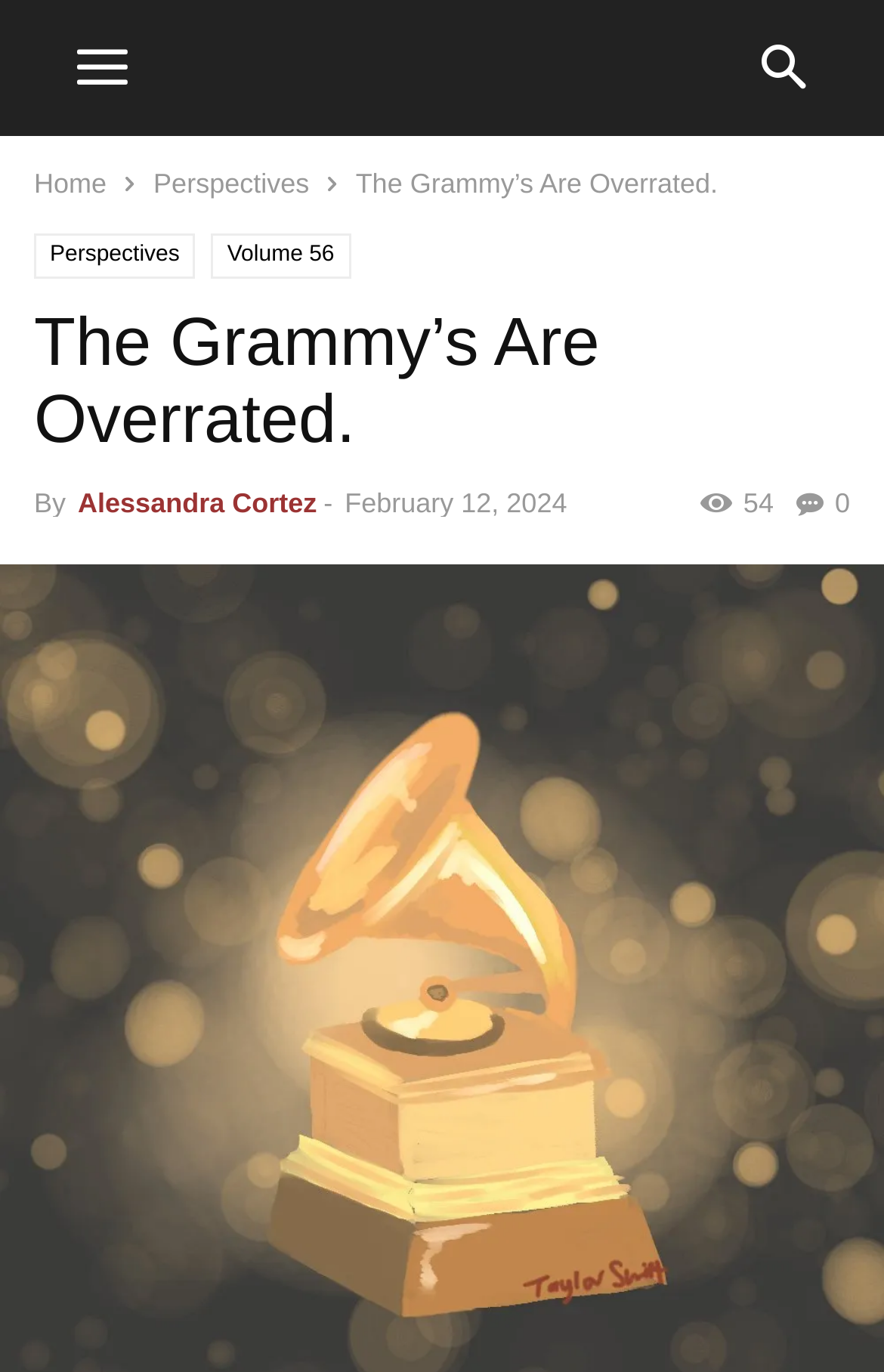Who is the author of the article?
Please provide a detailed and comprehensive answer to the question.

I found a link element with the text 'Alessandra Cortez' which is located near a 'By' static text element, indicating that Alessandra Cortez is the author of the article.